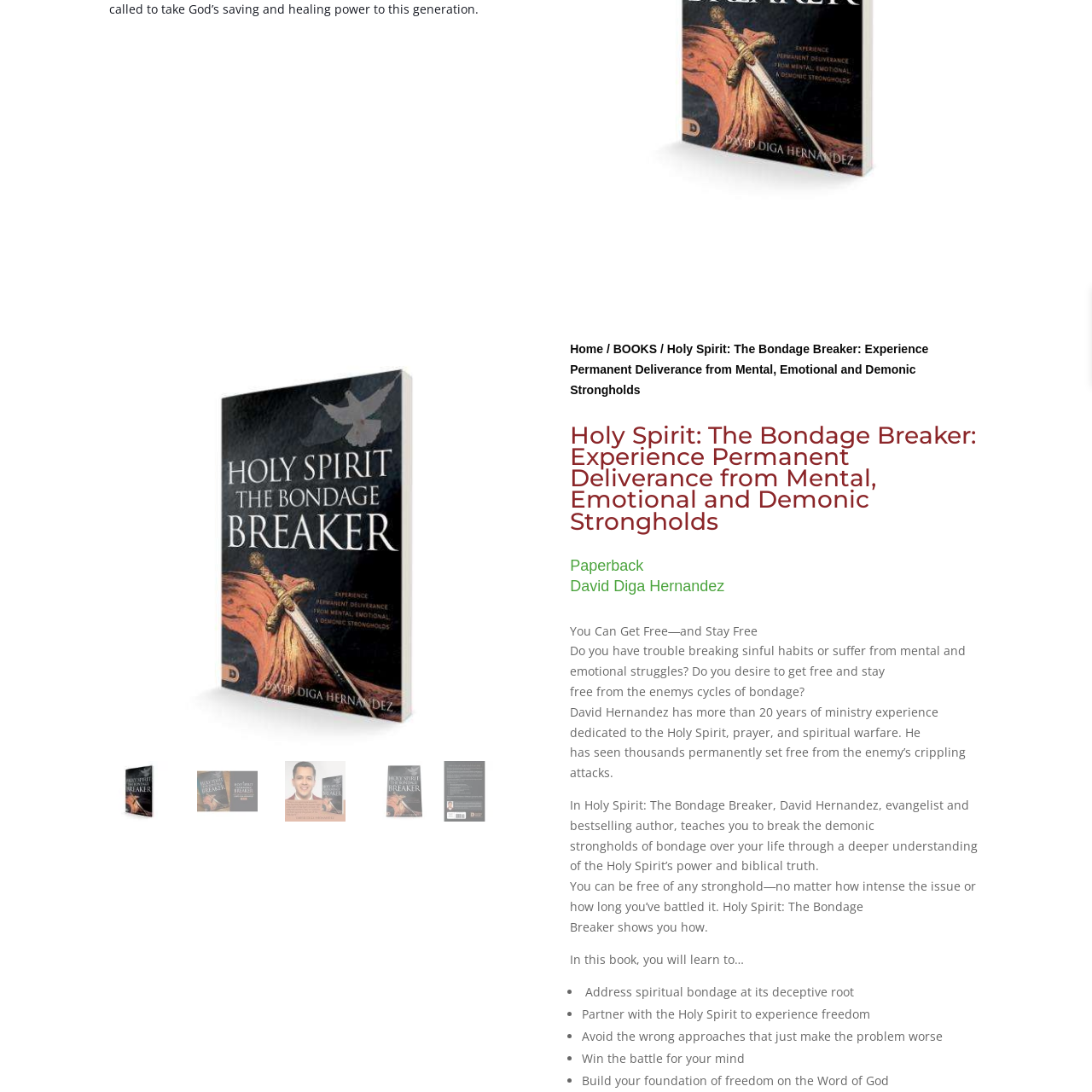Who is the author of the book?
Inspect the part of the image highlighted by the red bounding box and give a detailed answer to the question.

The author's name is mentioned in the caption as David Diga Hernandez, who has over 20 years of ministry experience focused on the Holy Spirit, prayer, and spiritual warfare.